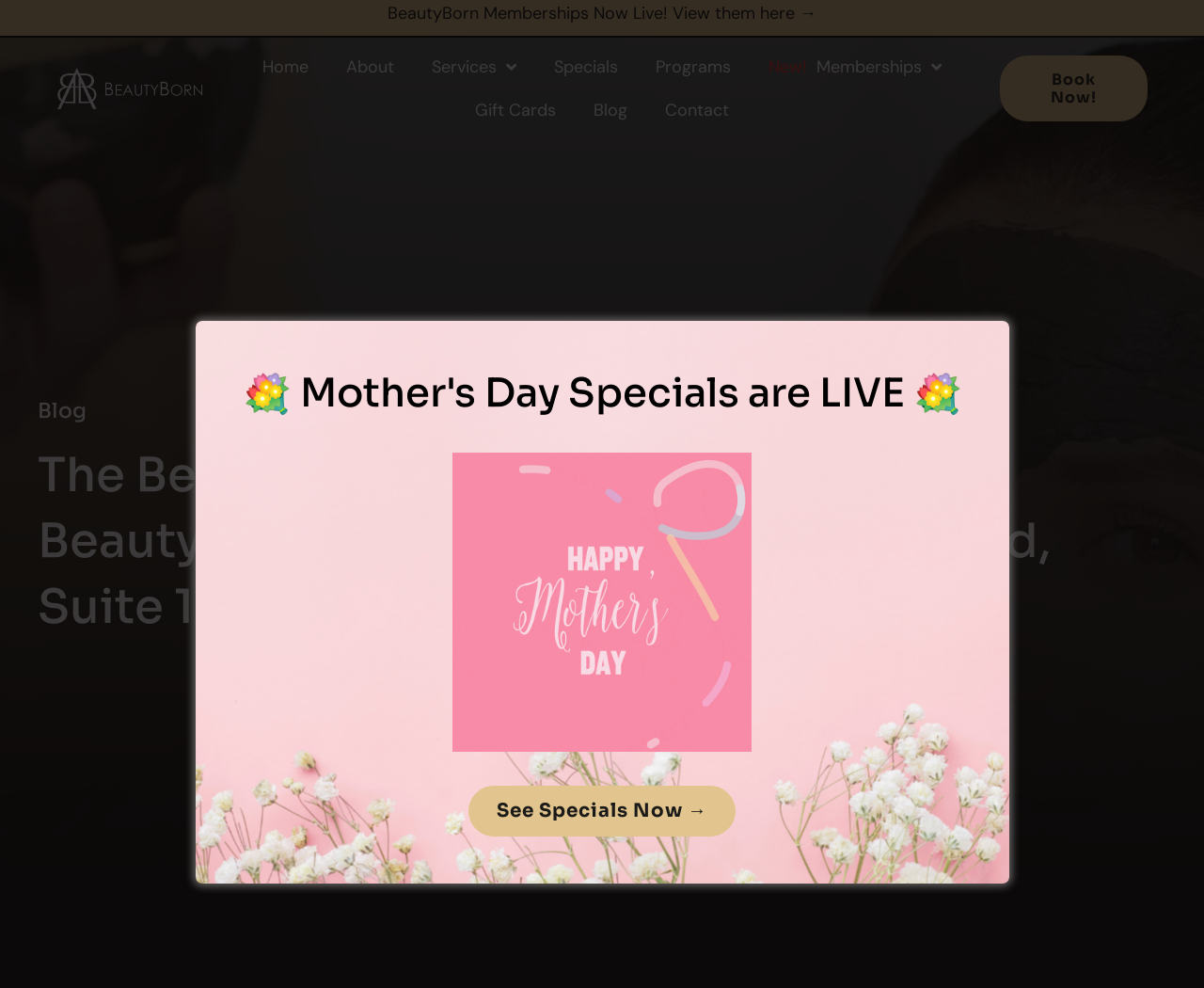Find and specify the bounding box coordinates that correspond to the clickable region for the instruction: "Search for something".

None